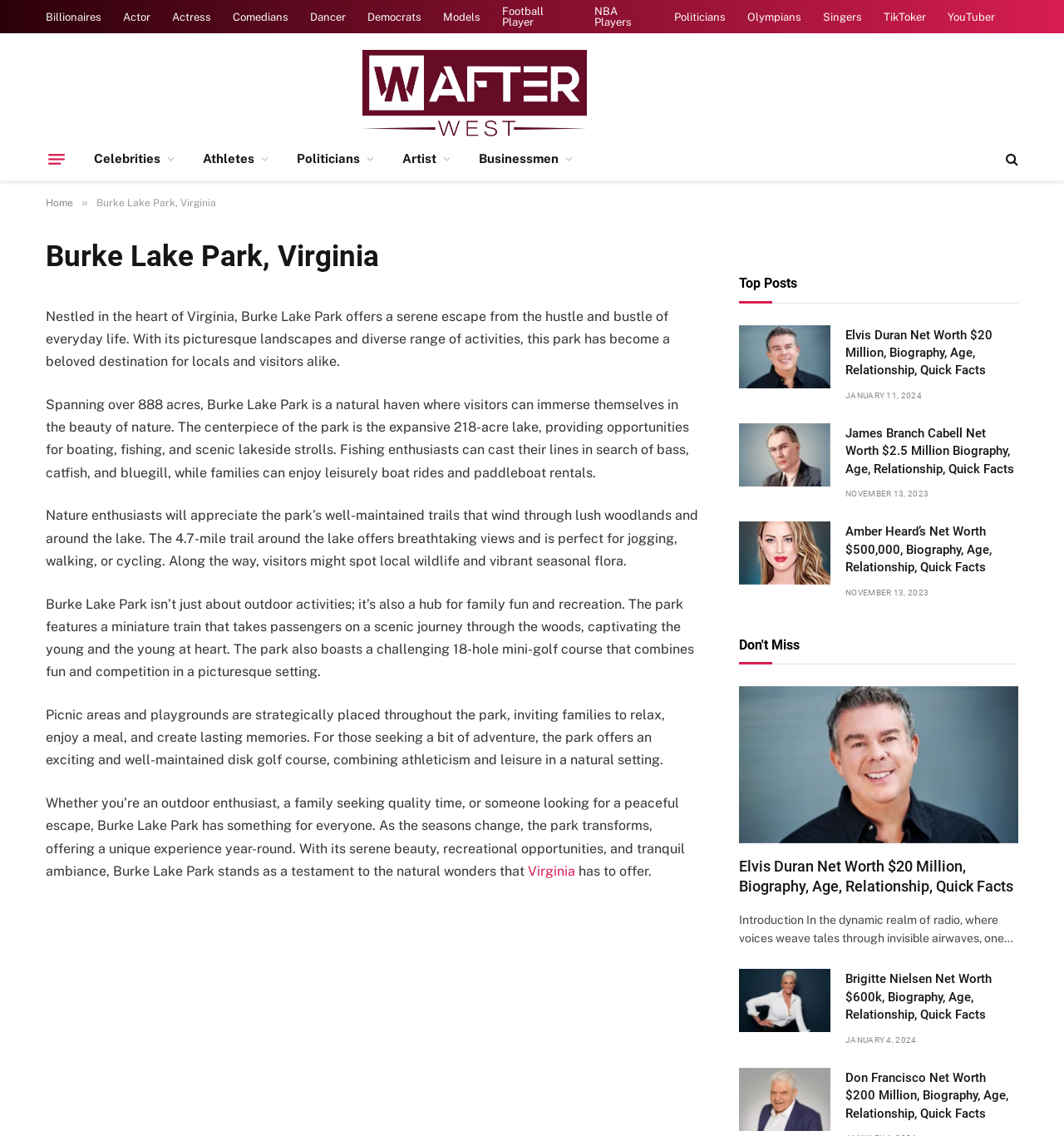Determine the bounding box coordinates for the region that must be clicked to execute the following instruction: "Click on the 'Virginia' link".

[0.496, 0.76, 0.541, 0.774]